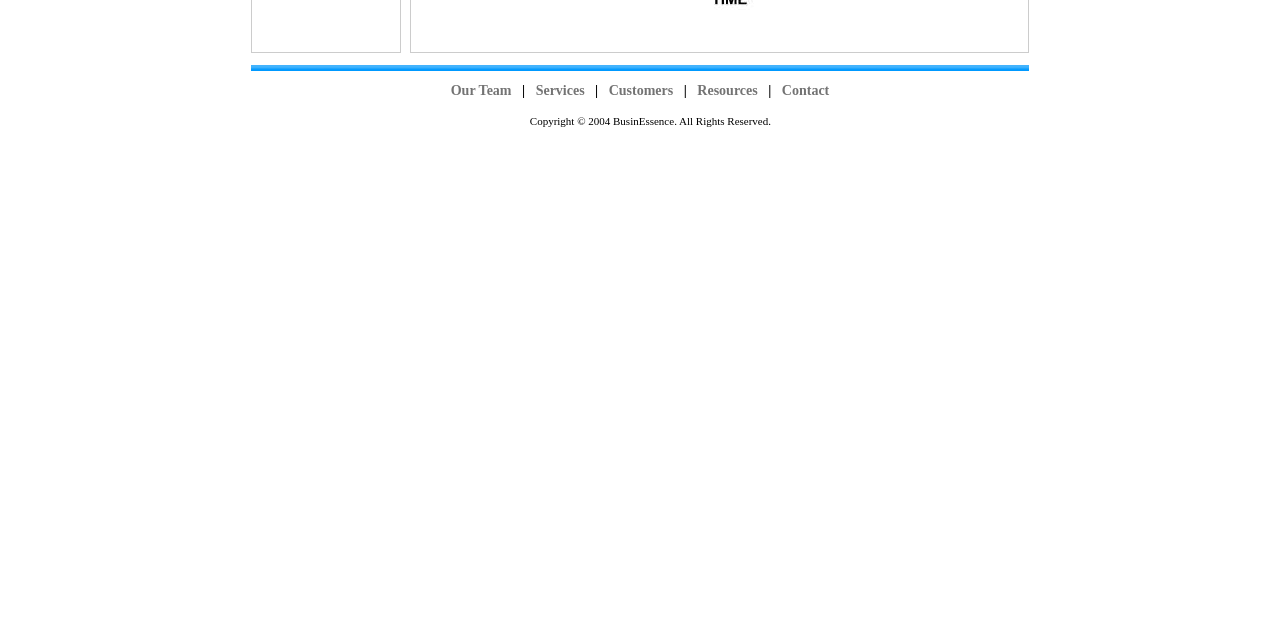Please predict the bounding box coordinates (top-left x, top-left y, bottom-right x, bottom-right y) for the UI element in the screenshot that fits the description: Our Team

[0.352, 0.13, 0.4, 0.153]